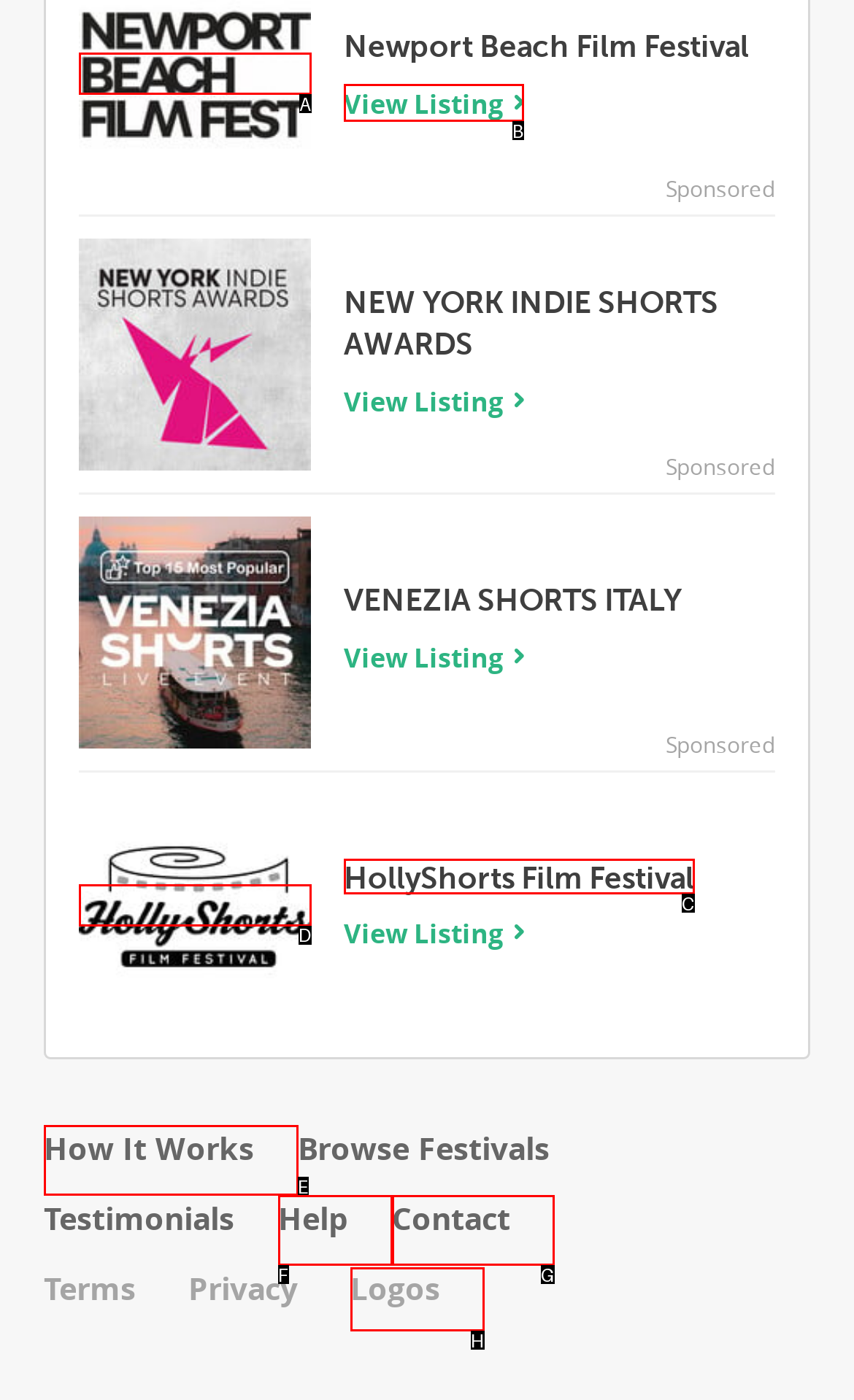From the provided options, pick the HTML element that matches the description: alt="Newport Beach Film Festival". Respond with the letter corresponding to your choice.

A